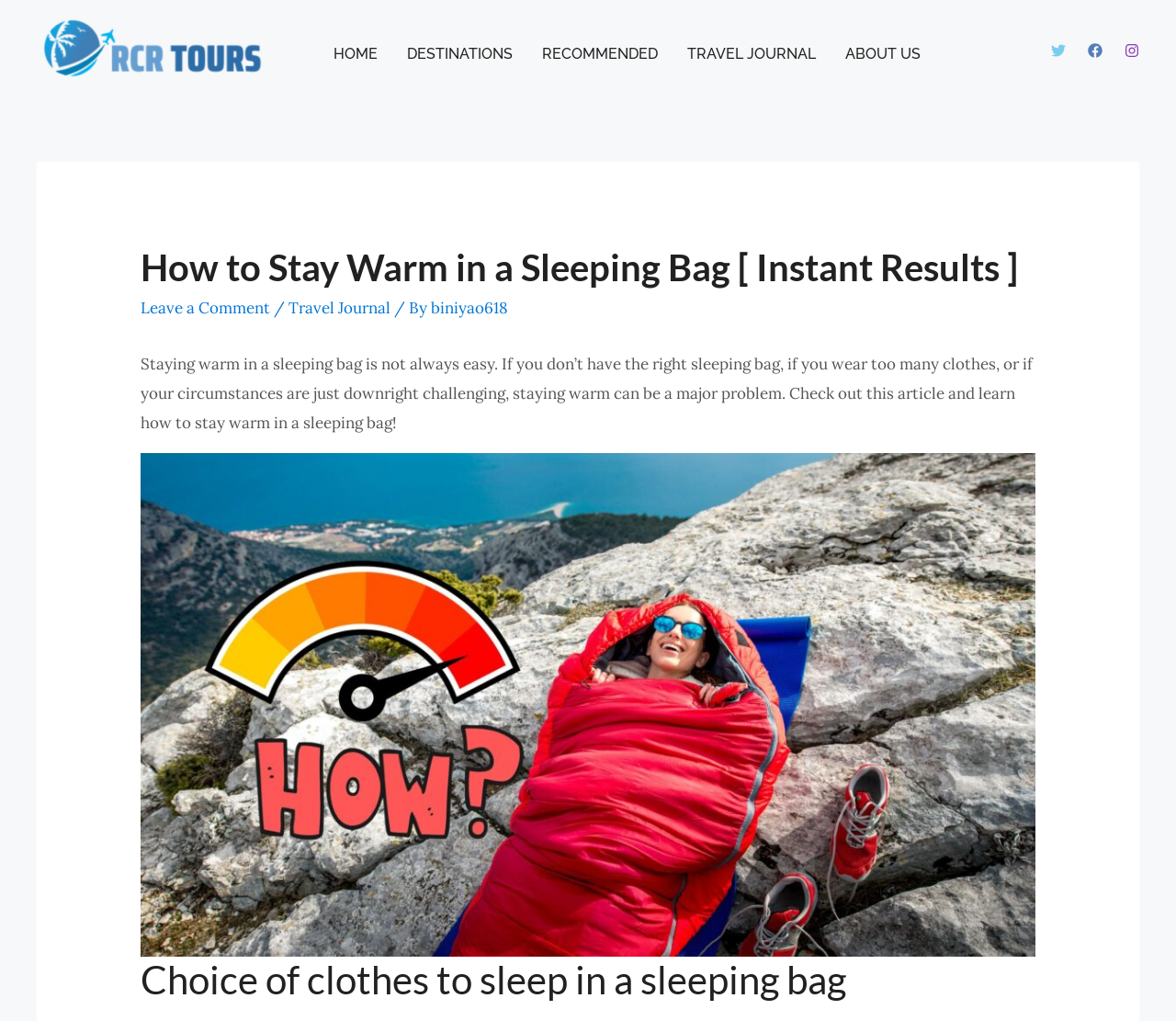Reply to the question below using a single word or brief phrase:
What is the logo of the website?

RCR Tours